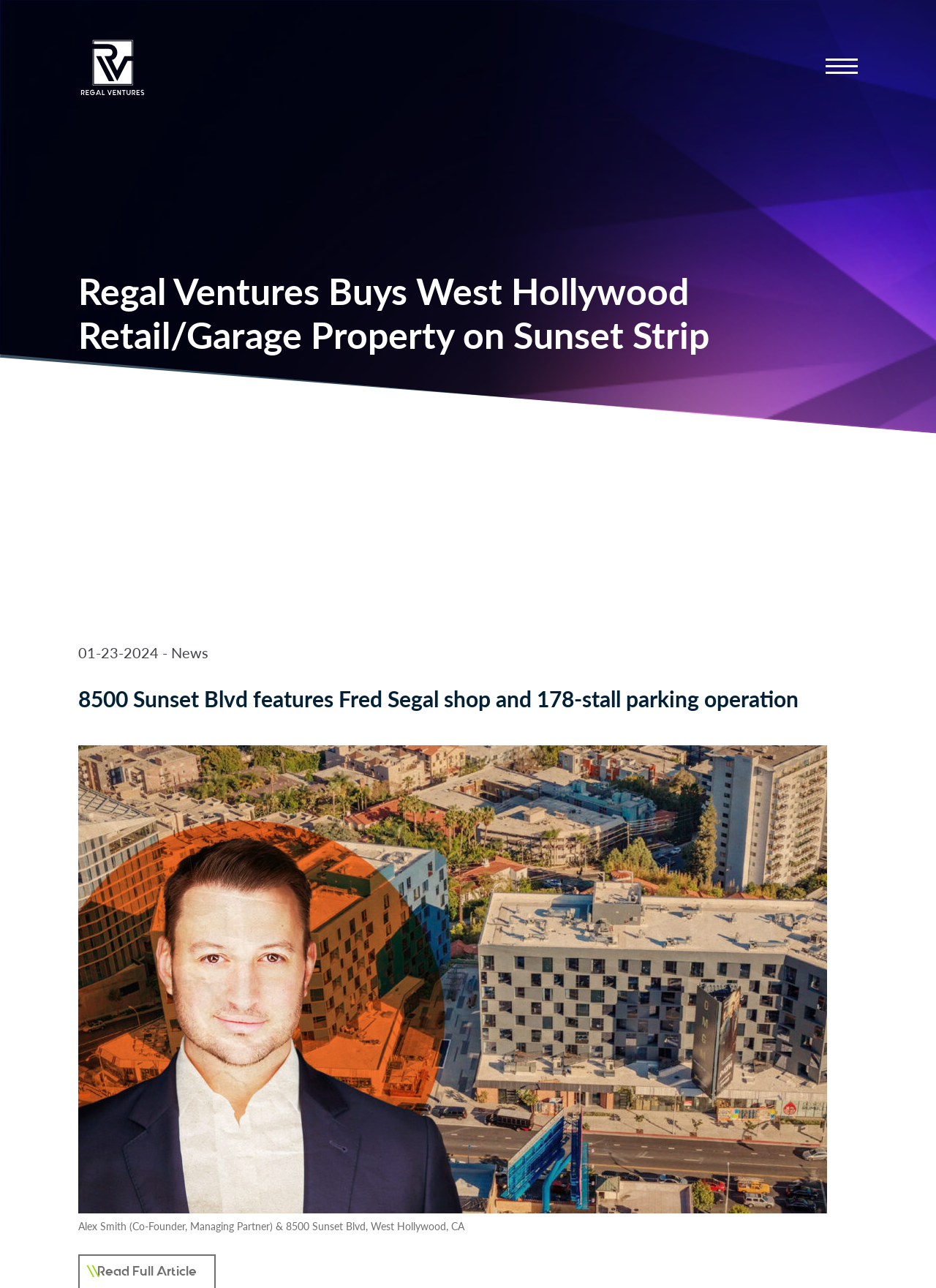Construct a comprehensive description capturing every detail on the webpage.

The webpage is about Regal Ventures' acquisition of a retail and parking garage property on Sunset Boulevard in West Hollywood. At the top left, there is a link and an image with the text "Regal Ventures". 

Below this, there is a heading that reads "Regal Ventures Buys West Hollywood Retail/Garage Property on Sunset Strip". To the right of this heading, there is a link with no text. 

Further down, there is a static text element displaying the date "01-23-2024 - News". Below this, there is another heading that provides more details about the property, stating "8500 Sunset Blvd features Fred Segal shop and 178-stall parking operation". 

Underneath this heading, there is a large figure that takes up most of the width of the page, containing an image. The image is accompanied by a button to enlarge it, which has a popup dialog. There is also a figcaption element with a static text describing the image, mentioning Alex Smith, Co-Founder and Managing Partner, and the location of the property.